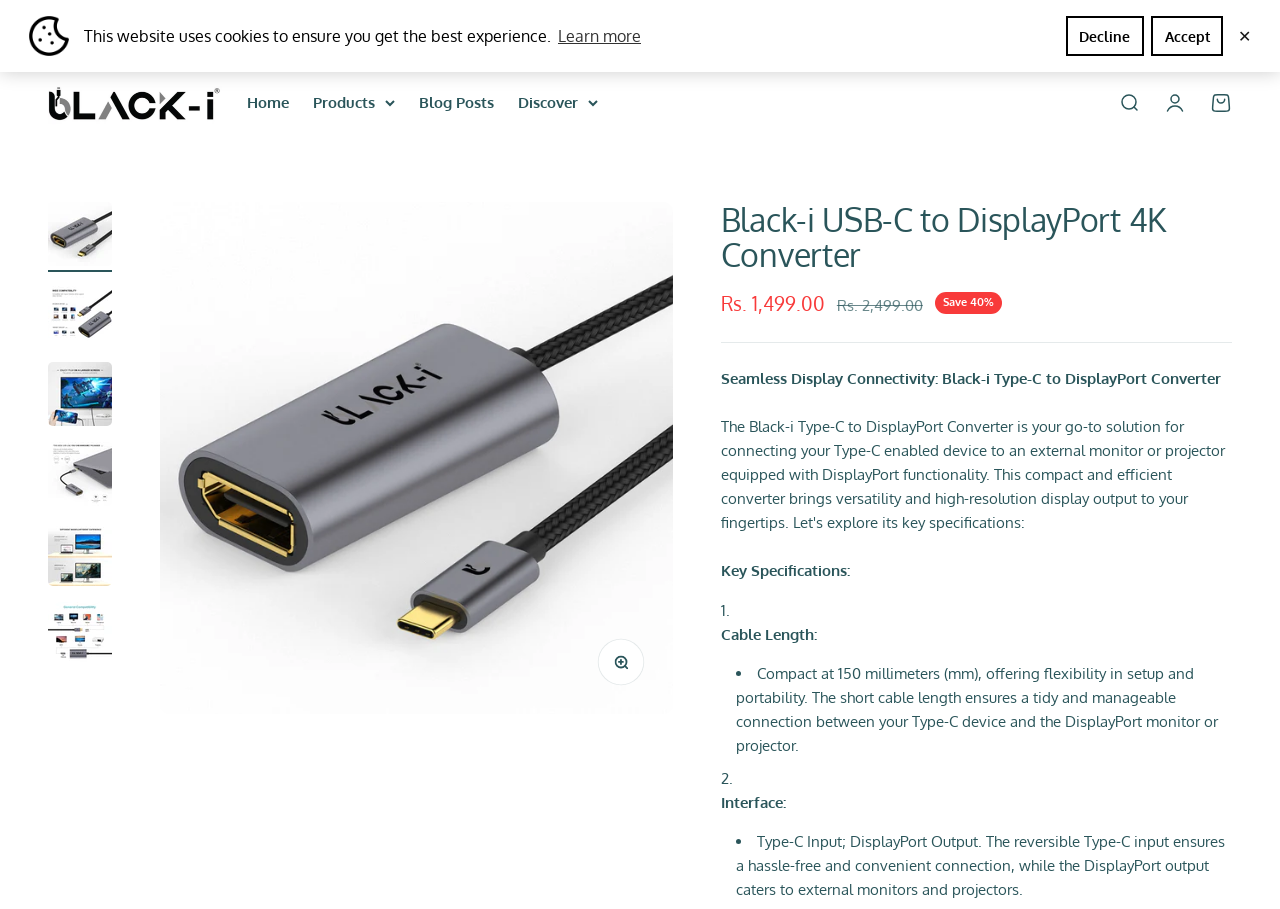Identify the bounding box coordinates of the element that should be clicked to fulfill this task: "Open the search drawer". The coordinates should be provided as four float numbers between 0 and 1, i.e., [left, top, right, bottom].

[0.873, 0.101, 0.891, 0.125]